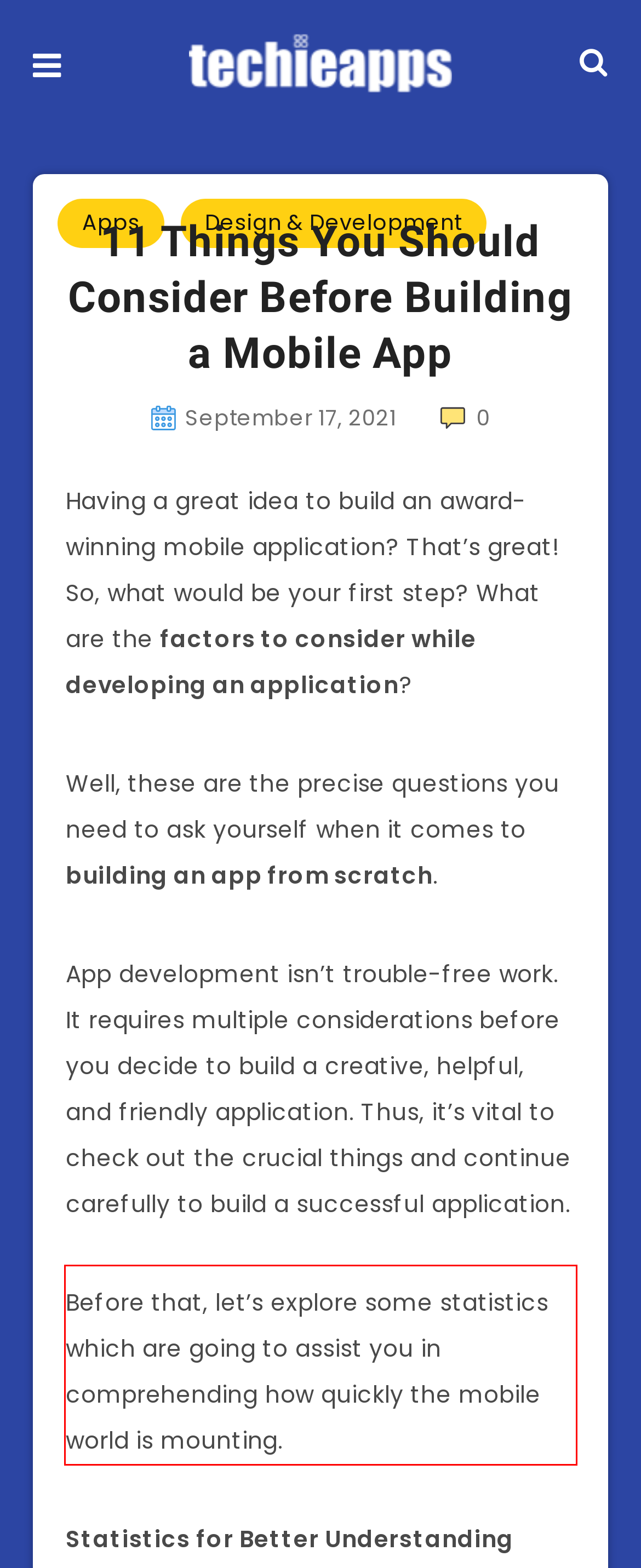You have a screenshot of a webpage with a red bounding box. Identify and extract the text content located inside the red bounding box.

Before that, let’s explore some statistics which are going to assist you in comprehending how quickly the mobile world is mounting.